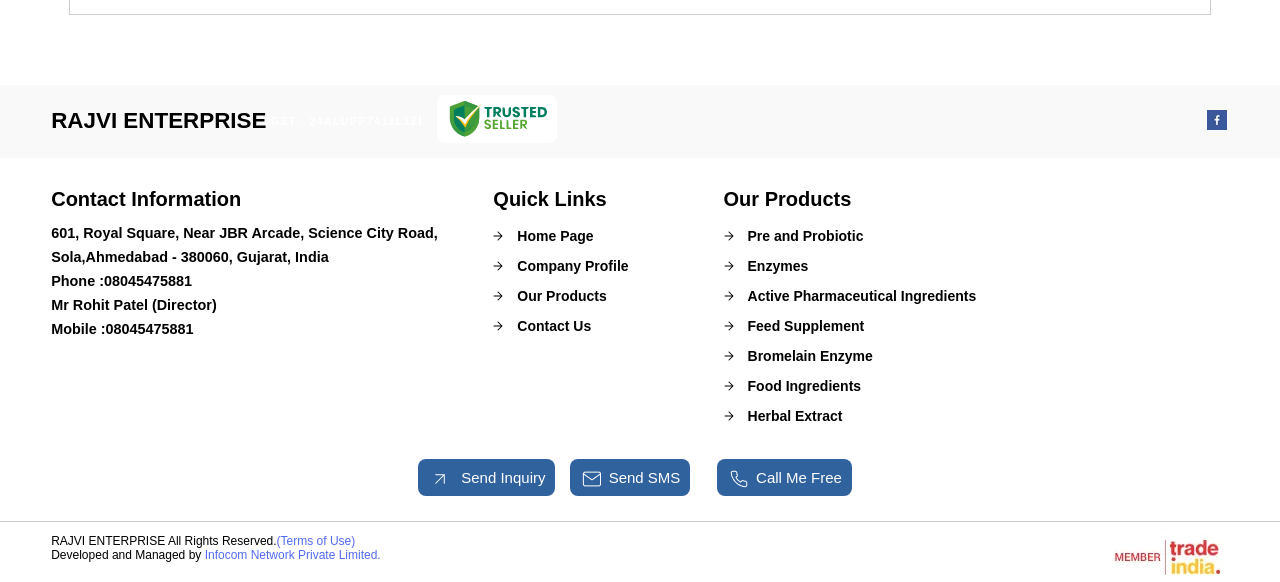What is the contact phone number of the enterprise?
Using the image, provide a concise answer in one word or a short phrase.

08045475881